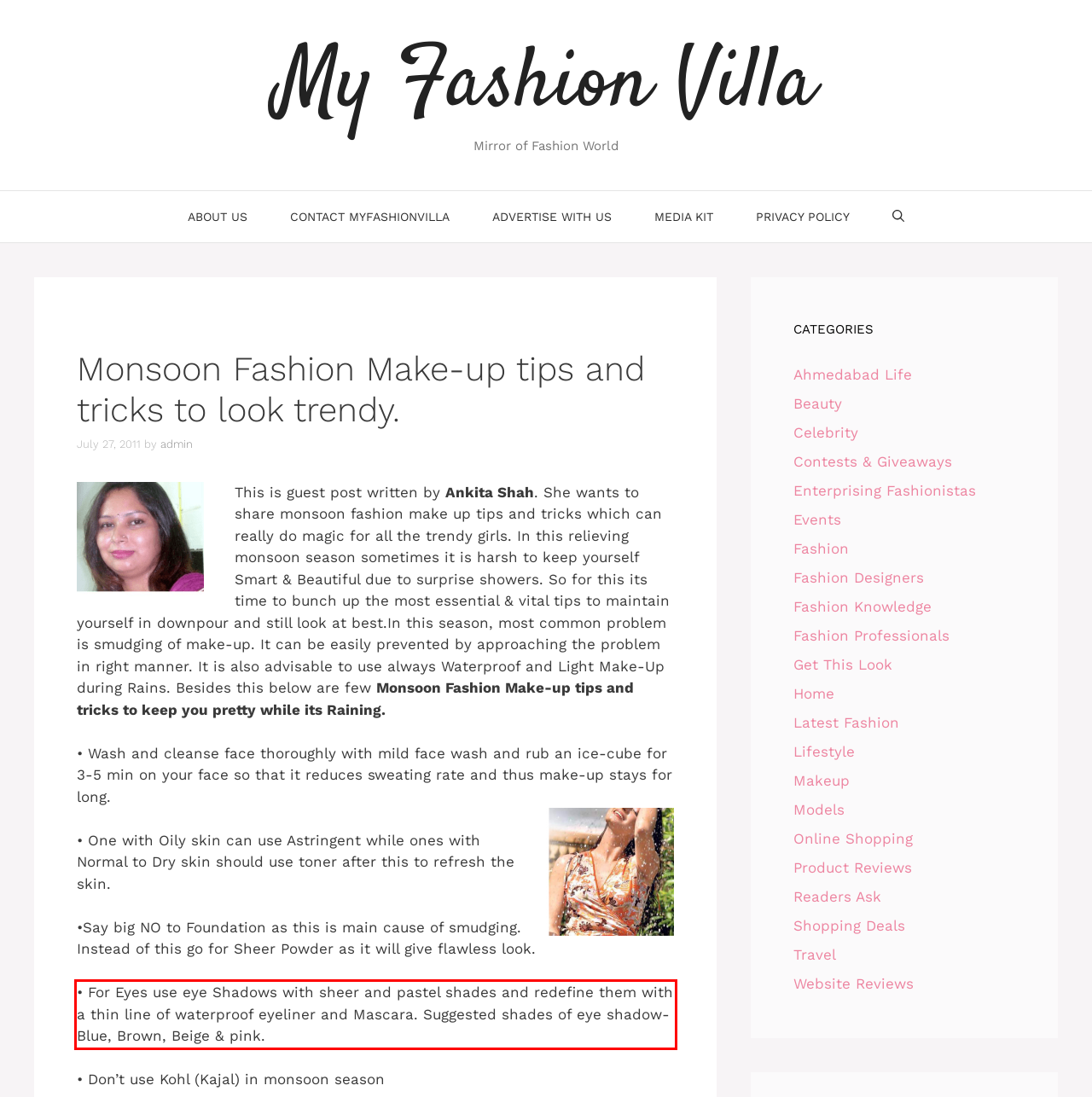Given a screenshot of a webpage, identify the red bounding box and perform OCR to recognize the text within that box.

• For Eyes use eye Shadows with sheer and pastel shades and redefine them with a thin line of waterproof eyeliner and Mascara. Suggested shades of eye shadow-Blue, Brown, Beige & pink.